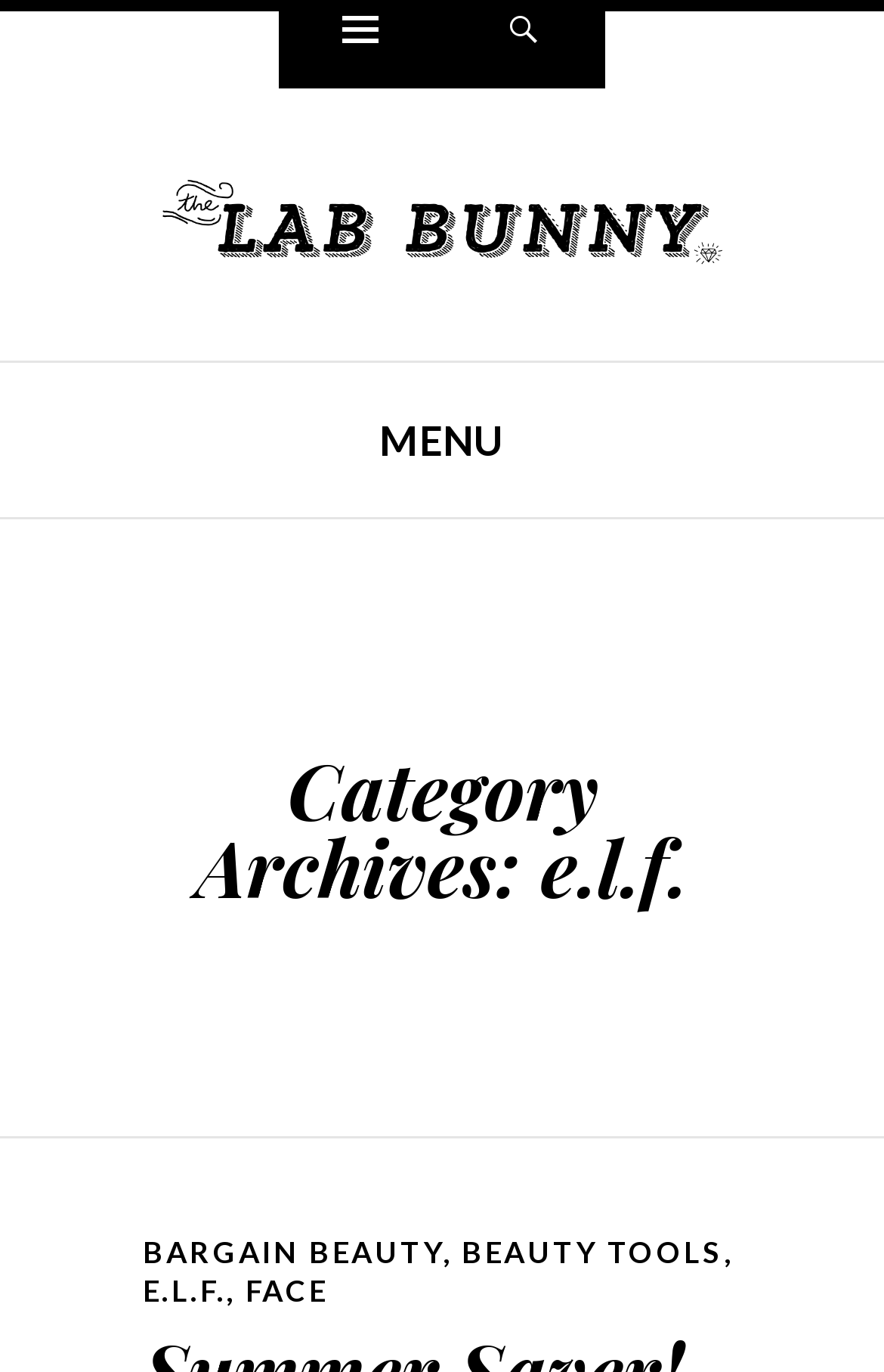Highlight the bounding box coordinates of the region I should click on to meet the following instruction: "go to The Lab Bunny".

[0.162, 0.144, 0.838, 0.177]